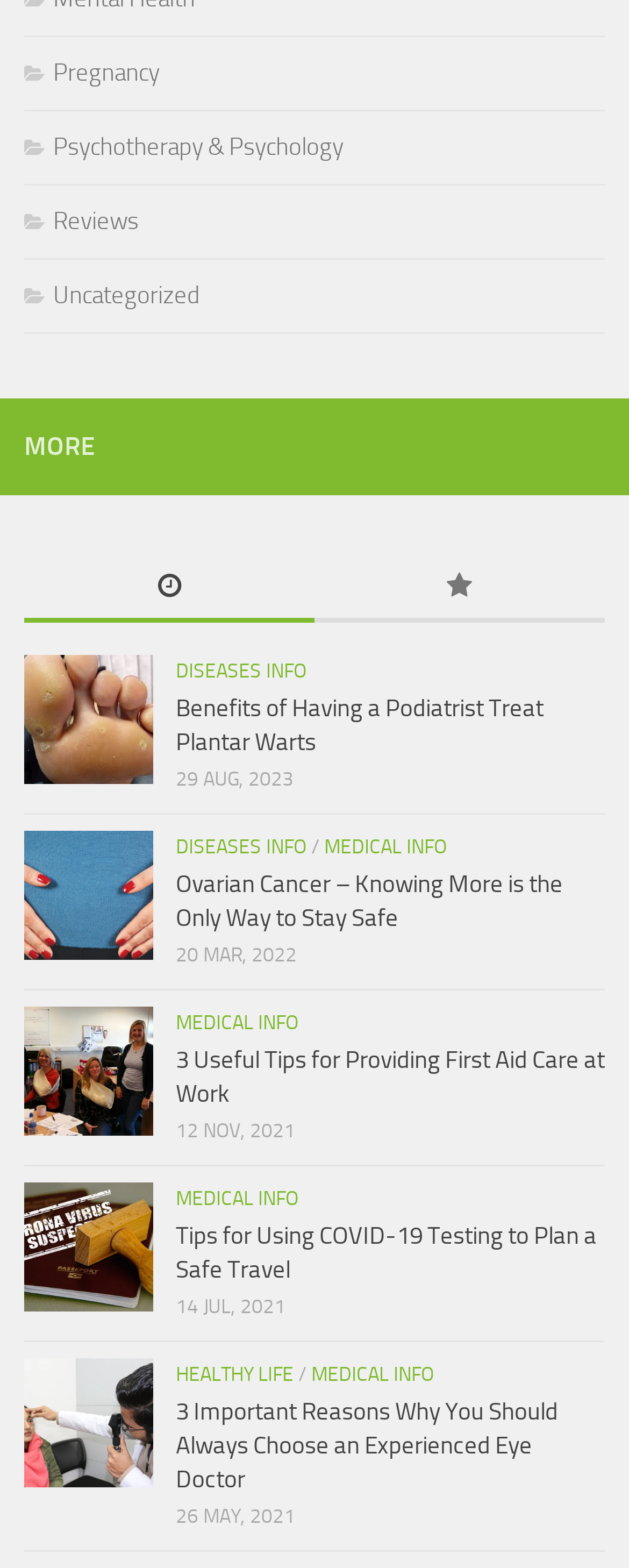What is the symbol next to 'Pregnancy'?
Answer the question using a single word or phrase, according to the image.

